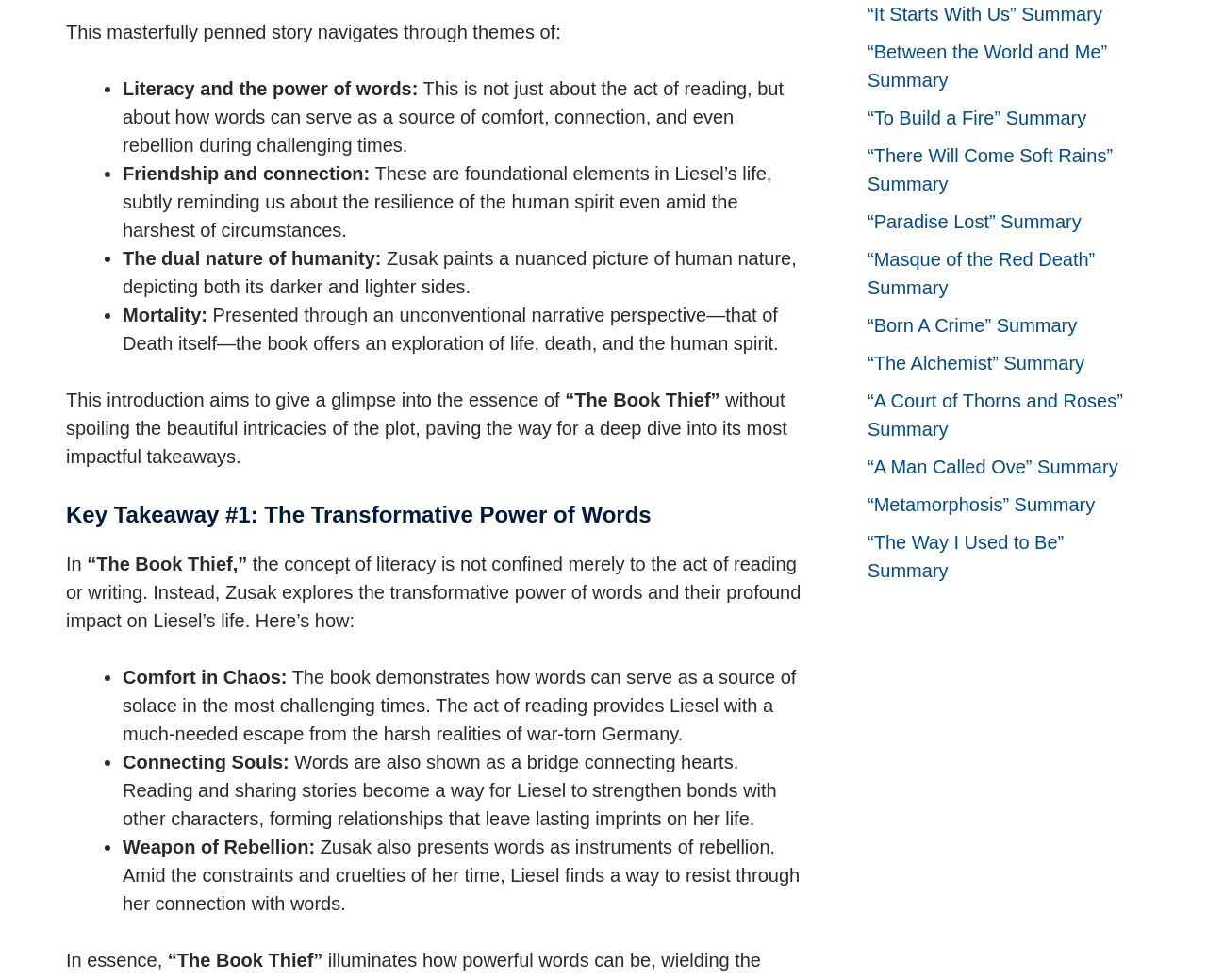From the webpage screenshot, predict the bounding box coordinates (top-left x, top-left y, bottom-right x, bottom-right y) for the UI element described here: “The Alchemist” Summary

[0.719, 0.36, 0.898, 0.381]